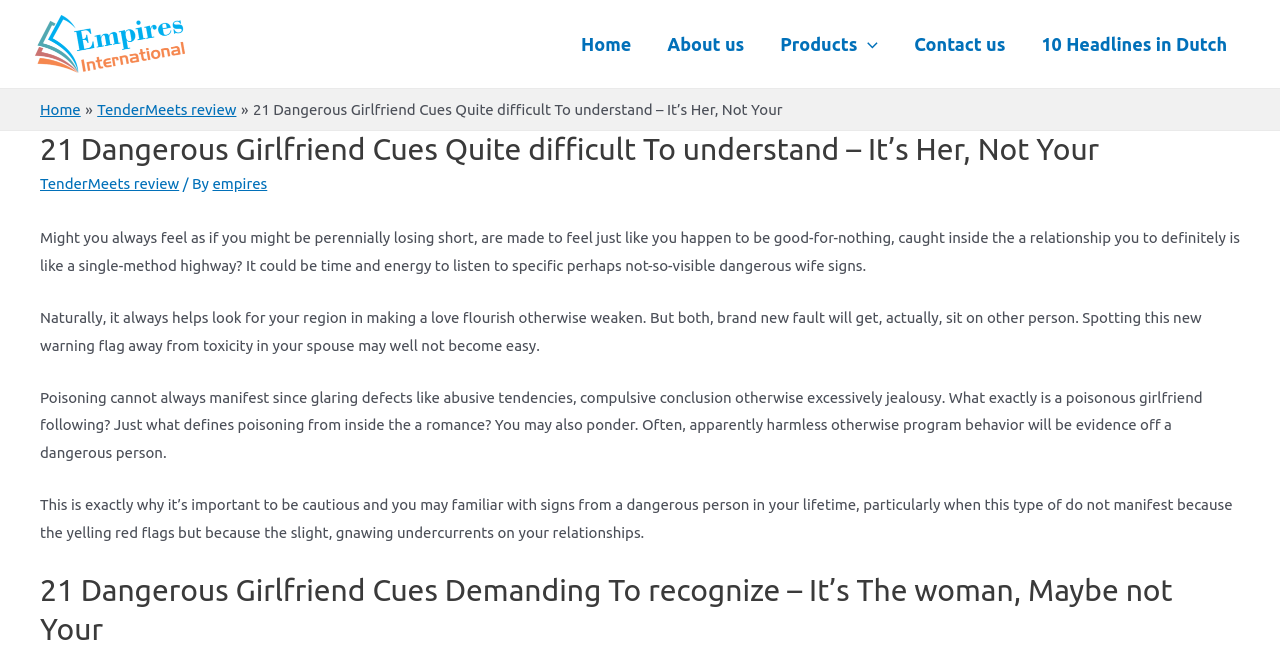Identify and provide the main heading of the webpage.

21 Dangerous Girlfriend Cues Quite difficult To understand – It’s Her, Not Your